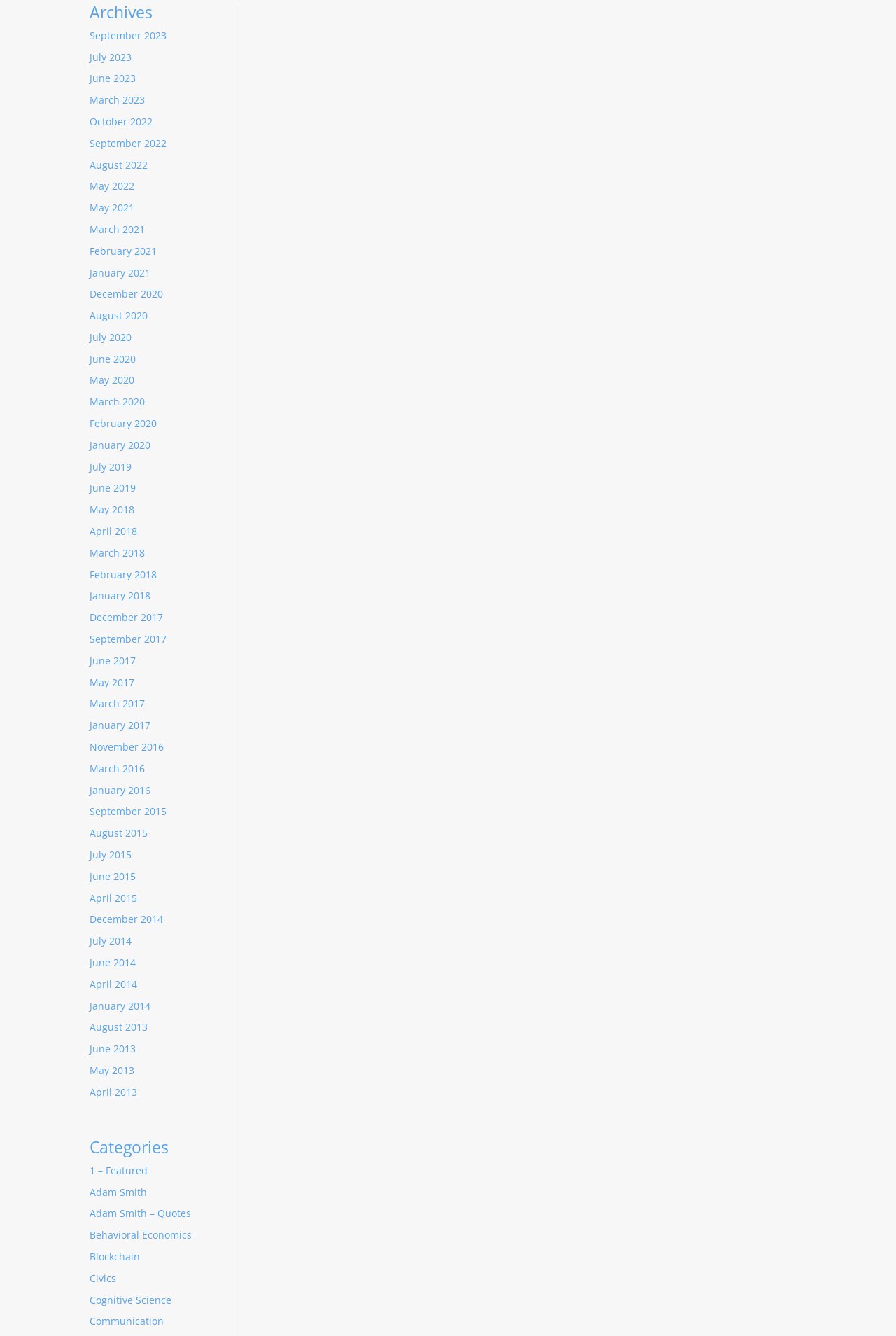How many links are there under the 'Archives' heading?
Answer the question with a single word or phrase, referring to the image.

60